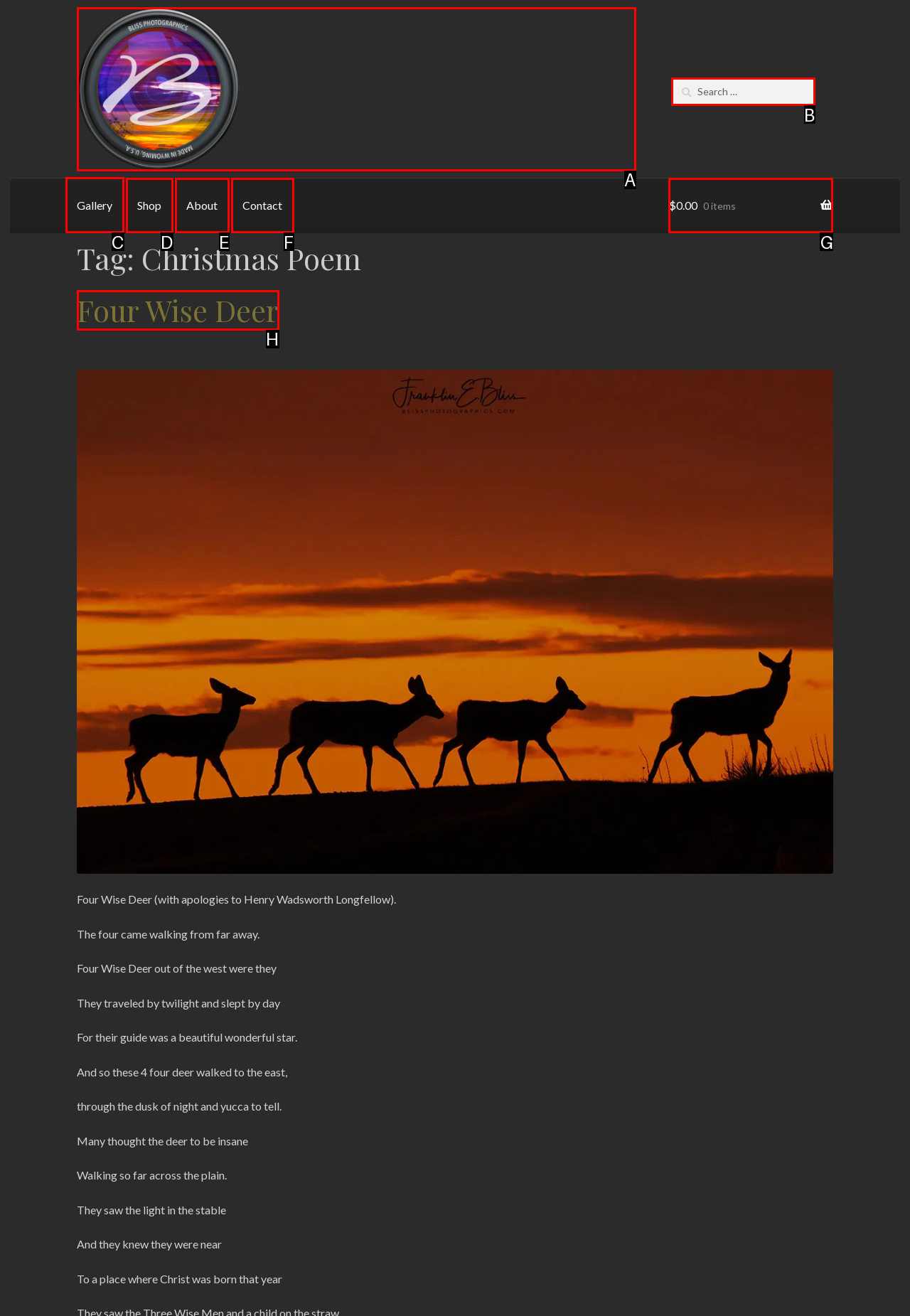Choose the correct UI element to click for this task: Go to the gallery page Answer using the letter from the given choices.

C